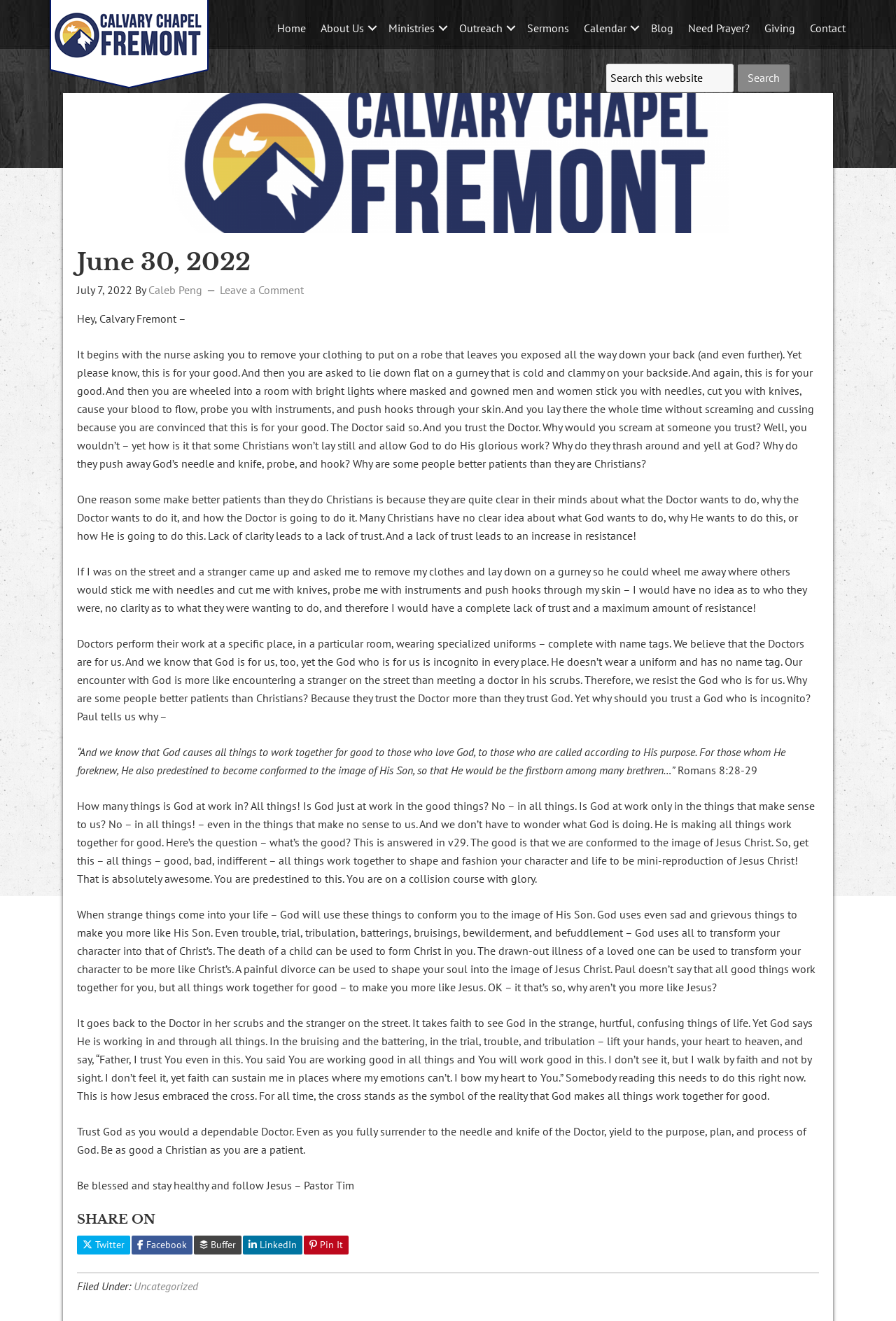Please identify the bounding box coordinates of the clickable area that will allow you to execute the instruction: "Search for something".

None